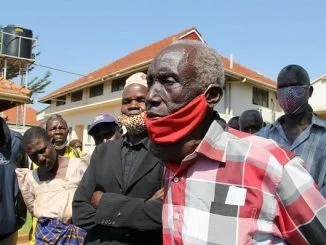Generate a detailed explanation of the scene depicted in the image.

A group of people gathered outdoors, listening attentively to an elderly man speaking, who is visibly engaged in a discussion. He is wearing a red and black patterned shirt and has a red mask covering his mouth, symbolizing the importance of health and safety during public gatherings. Other individuals in the background are also wearing masks, highlighting the ongoing awareness of COVID-19 protocols. The setting appears to be rural Uganda, with buildings indicative of a local environment in the background. The scene reflects community solidarity and the exchange of information during challenging times, as people come together to discuss significant issues affecting them.